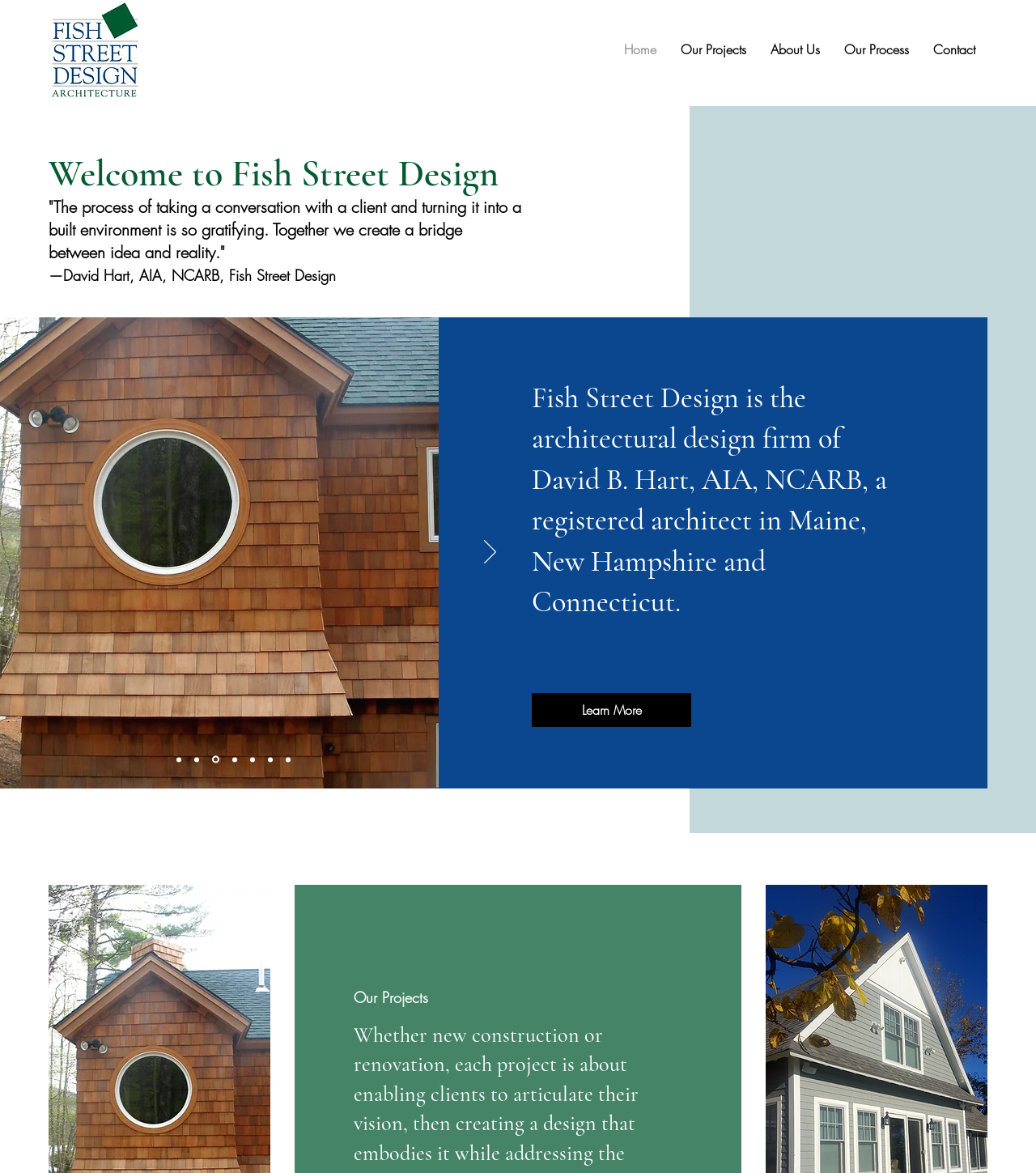Please provide a comprehensive answer to the question below using the information from the image: In which states is David B. Hart a registered architect?

The static text below the quote mentions that David B. Hart is a registered architect in Maine, New Hampshire, and Connecticut. This information is provided to establish his credentials and expertise in the field of architecture.